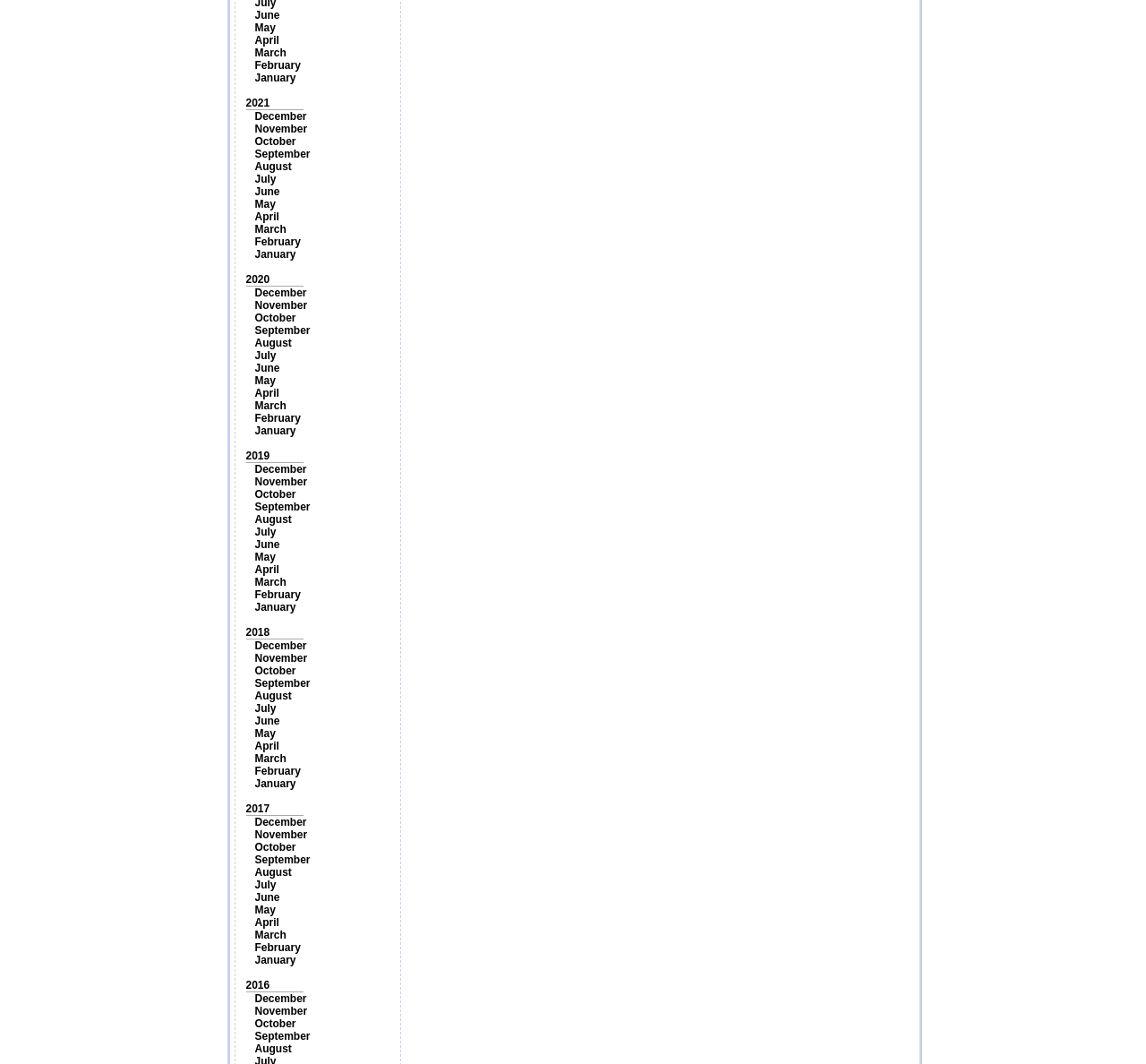Identify and provide the bounding box for the element described by: "January".

[0.222, 0.731, 0.258, 0.742]